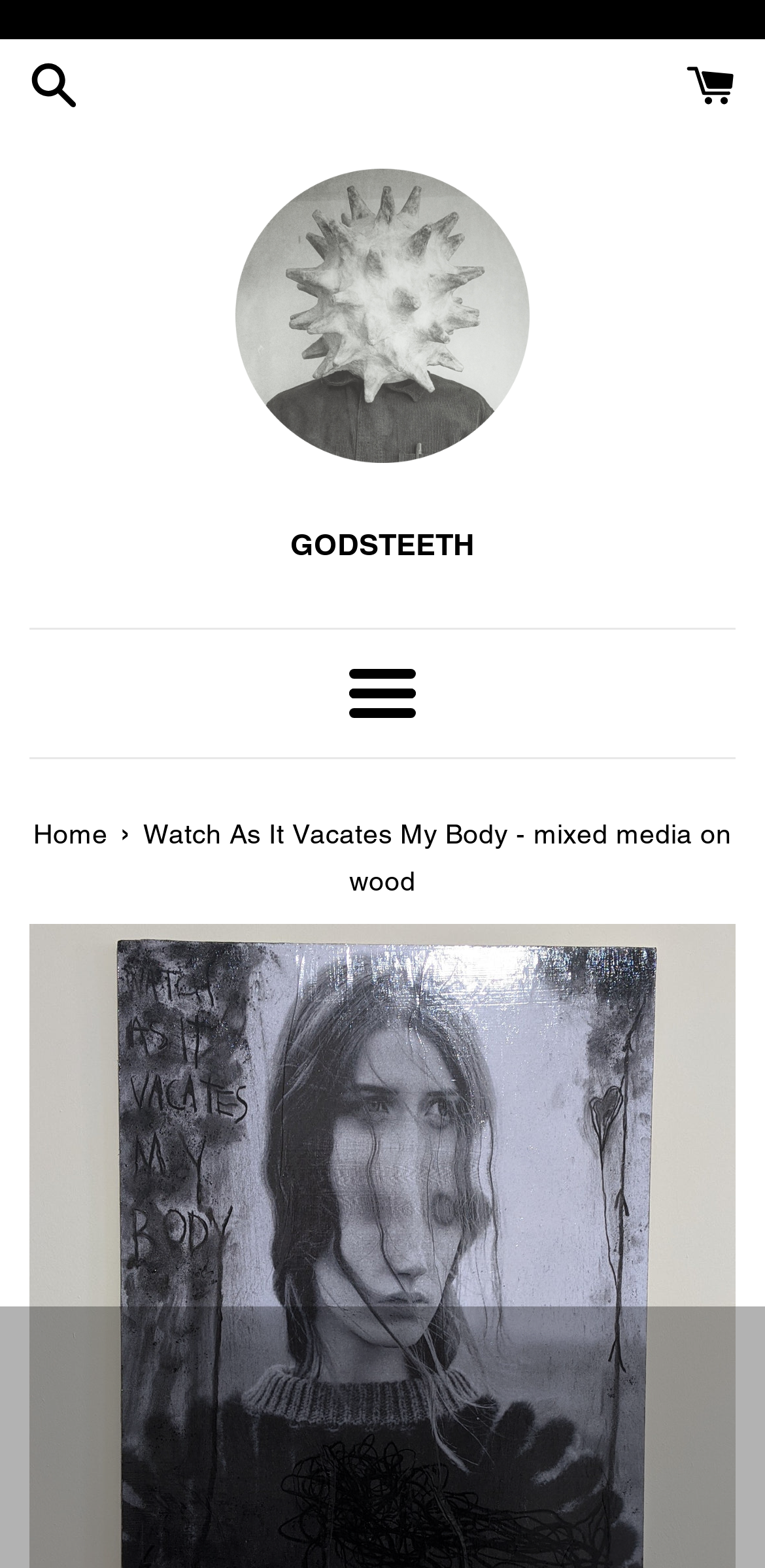What is the purpose of the 'Continue' button?
Please give a detailed and thorough answer to the question, covering all relevant points.

I inferred this answer by looking at the location of the 'Continue' button which is below the shipping options and the text 'Get shipping options for China'.